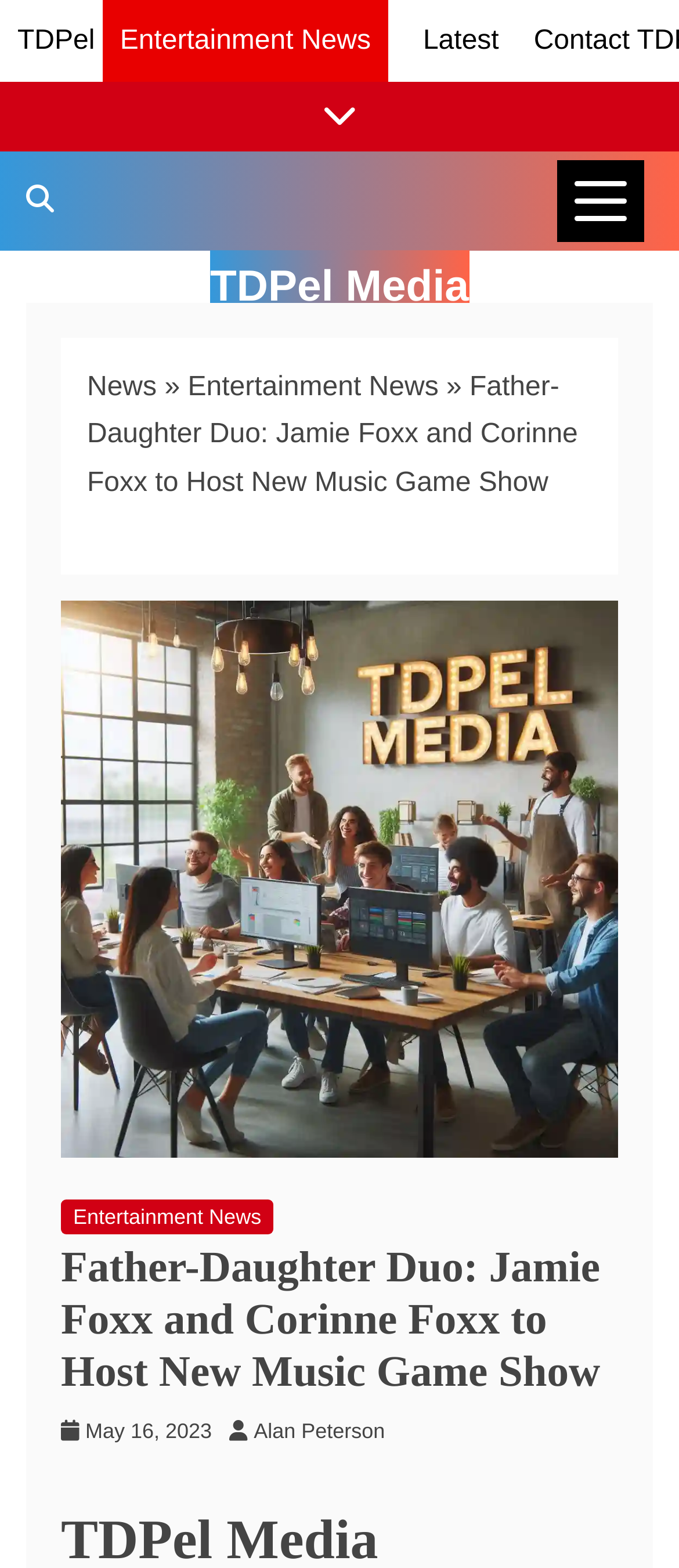Pinpoint the bounding box coordinates of the clickable element needed to complete the instruction: "View the 'CHAUNCY AWARDS WEEK THIRTY-TWO MONDAY 13TH – FRIDAY 17TH MAY 2024' news". The coordinates should be provided as four float numbers between 0 and 1: [left, top, right, bottom].

None